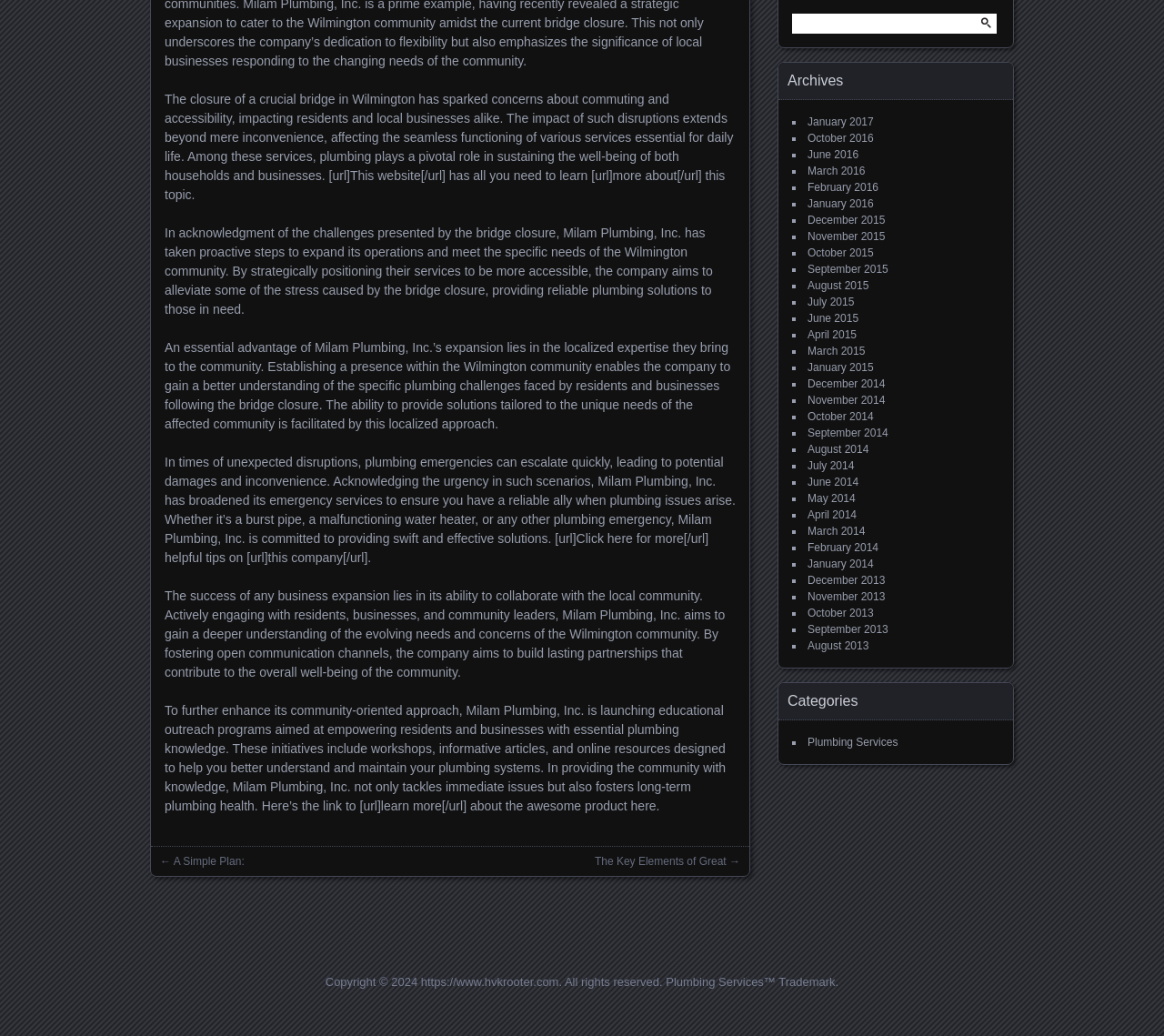Based on the provided description, "February 2014", find the bounding box of the corresponding UI element in the screenshot.

[0.694, 0.522, 0.755, 0.535]